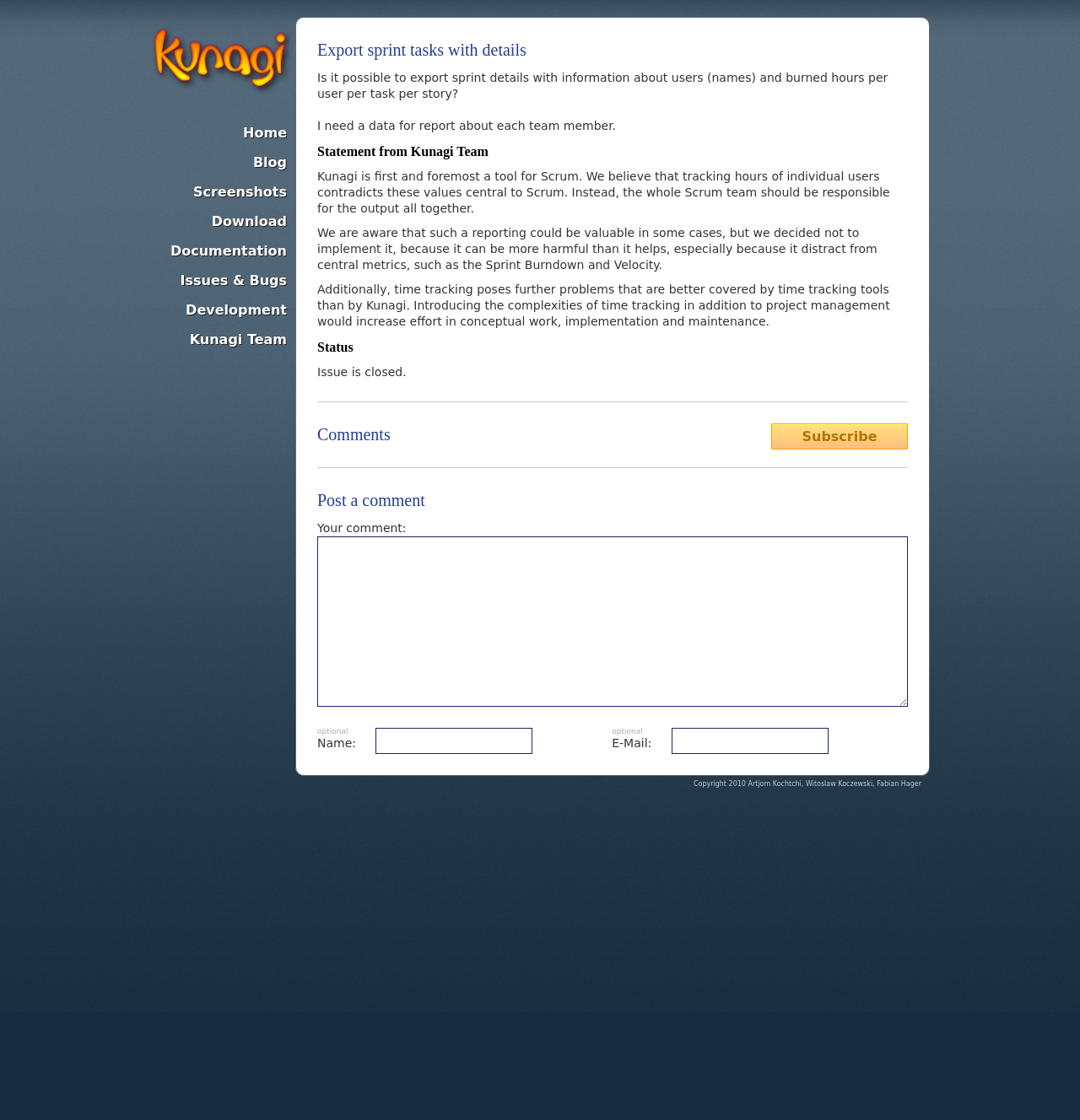Provide a single word or phrase to answer the given question: 
What is the position of the 'Subscribe' link?

Bottom right